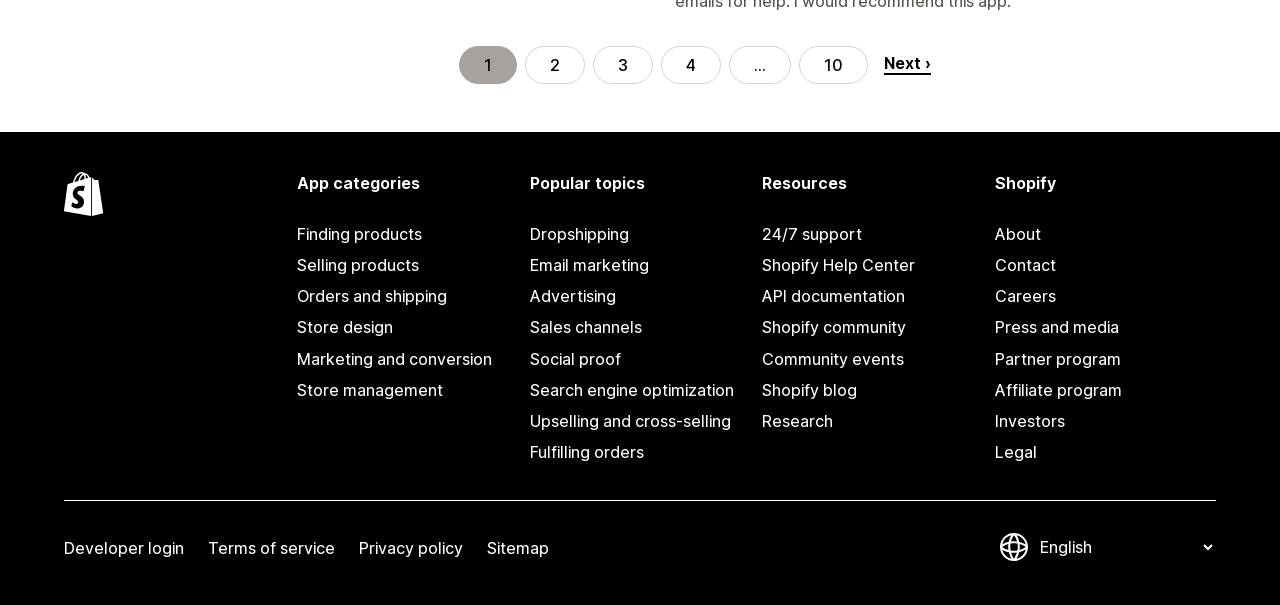How many language options are there?
Refer to the image and respond with a one-word or short-phrase answer.

Not specified